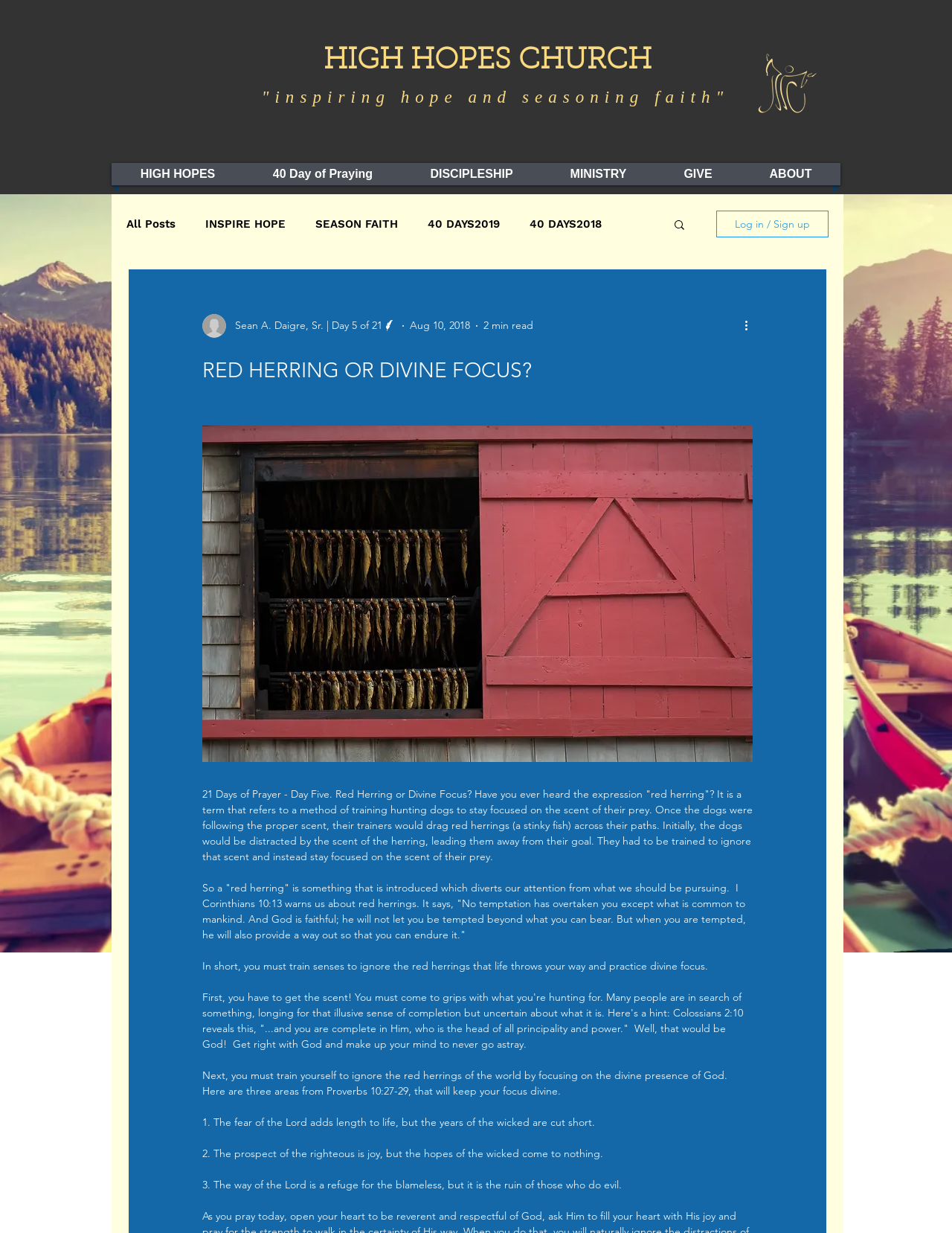Please determine the bounding box coordinates for the element that should be clicked to follow these instructions: "View '40 Day of Praying' page".

[0.26, 0.132, 0.418, 0.15]